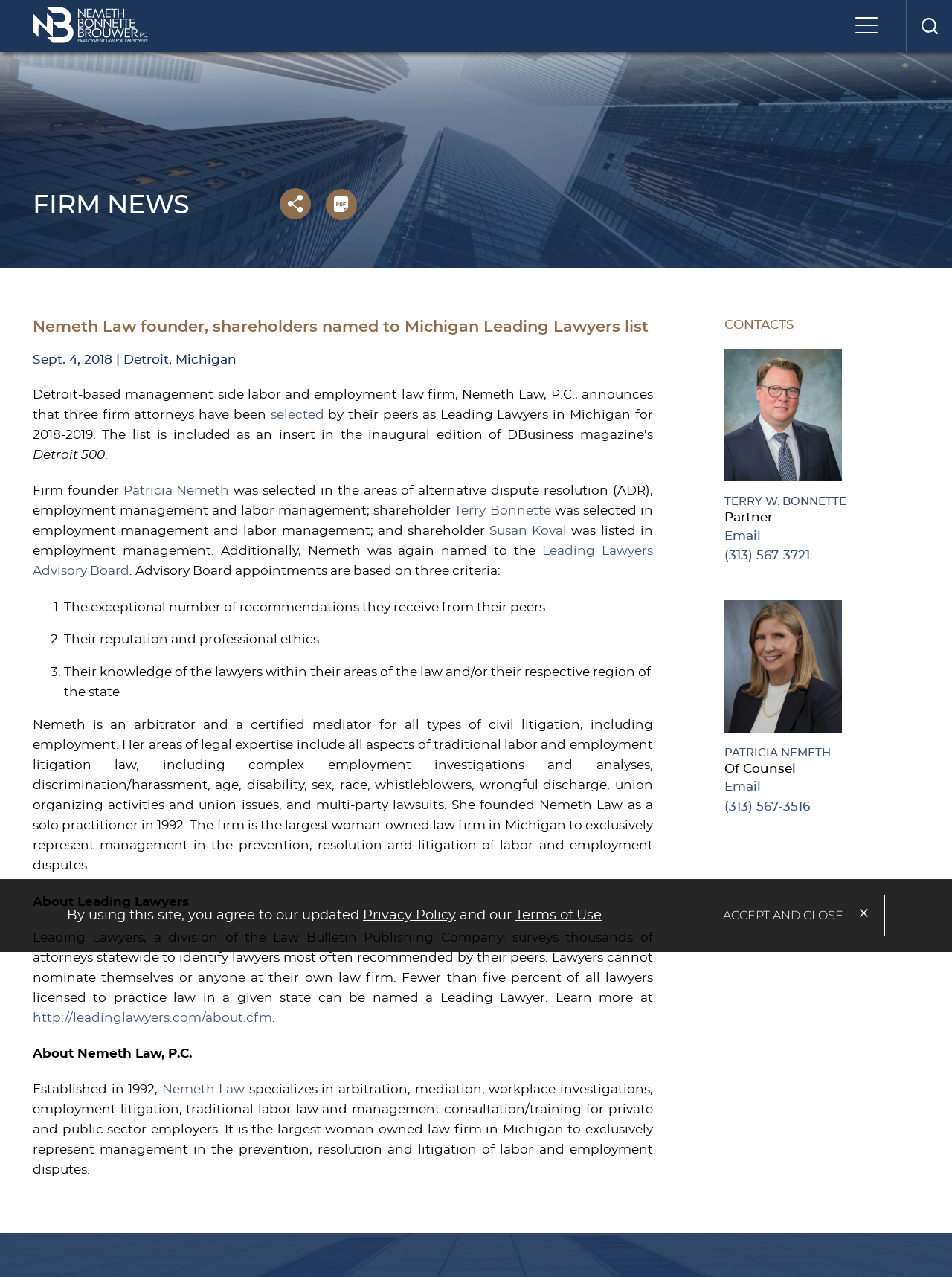Given the webpage screenshot and the description, determine the bounding box coordinates (top-left x, top-left y, bottom-right x, bottom-right y) that define the location of the UI element matching this description: PDF

[0.342, 0.148, 0.375, 0.173]